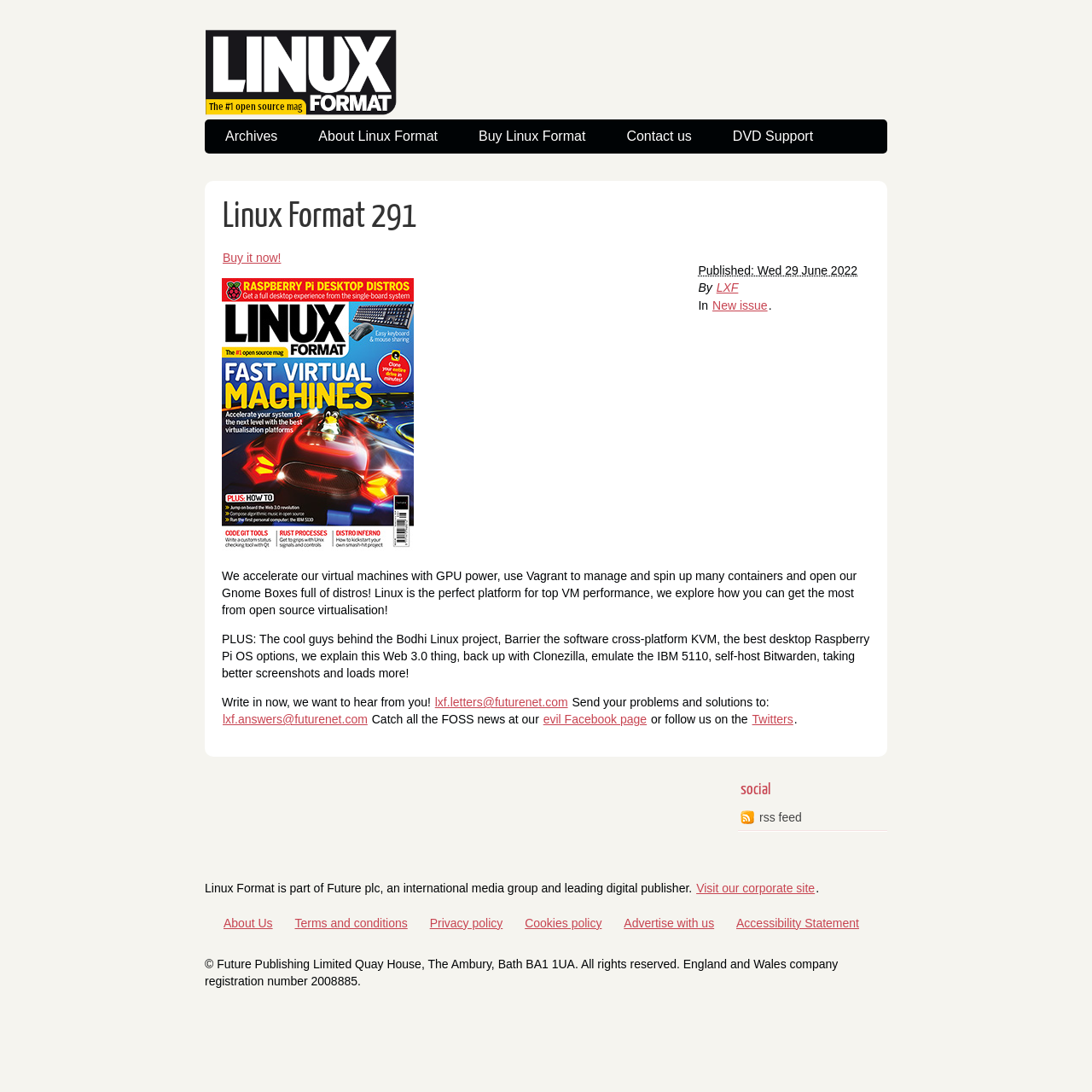Please determine the bounding box coordinates of the element to click in order to execute the following instruction: "Click on the 'Buy it now!' link". The coordinates should be four float numbers between 0 and 1, specified as [left, top, right, bottom].

[0.203, 0.23, 0.258, 0.242]